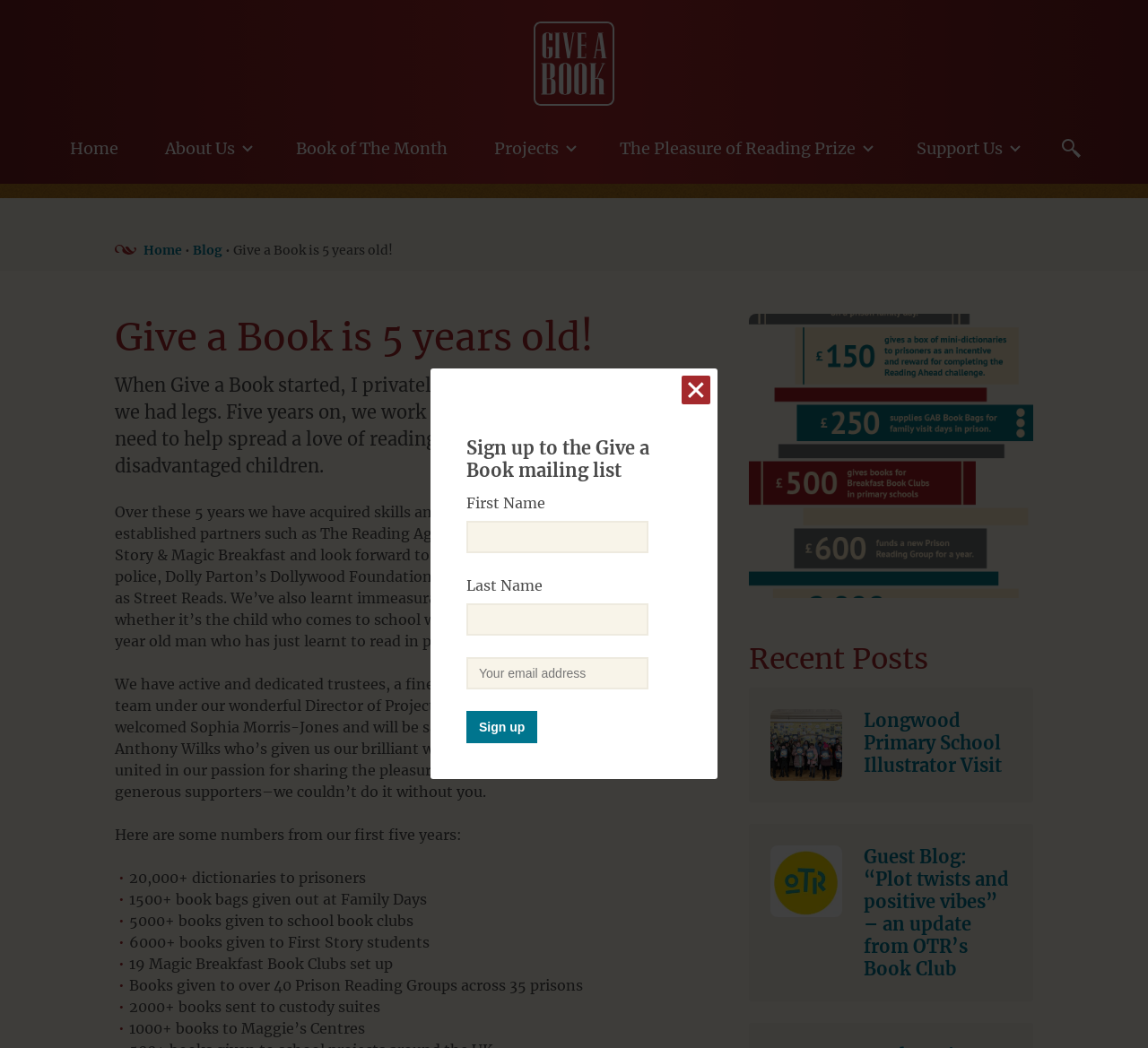Locate the bounding box coordinates of the area that needs to be clicked to fulfill the following instruction: "Click the 'Home' link". The coordinates should be in the format of four float numbers between 0 and 1, namely [left, top, right, bottom].

[0.047, 0.121, 0.117, 0.162]